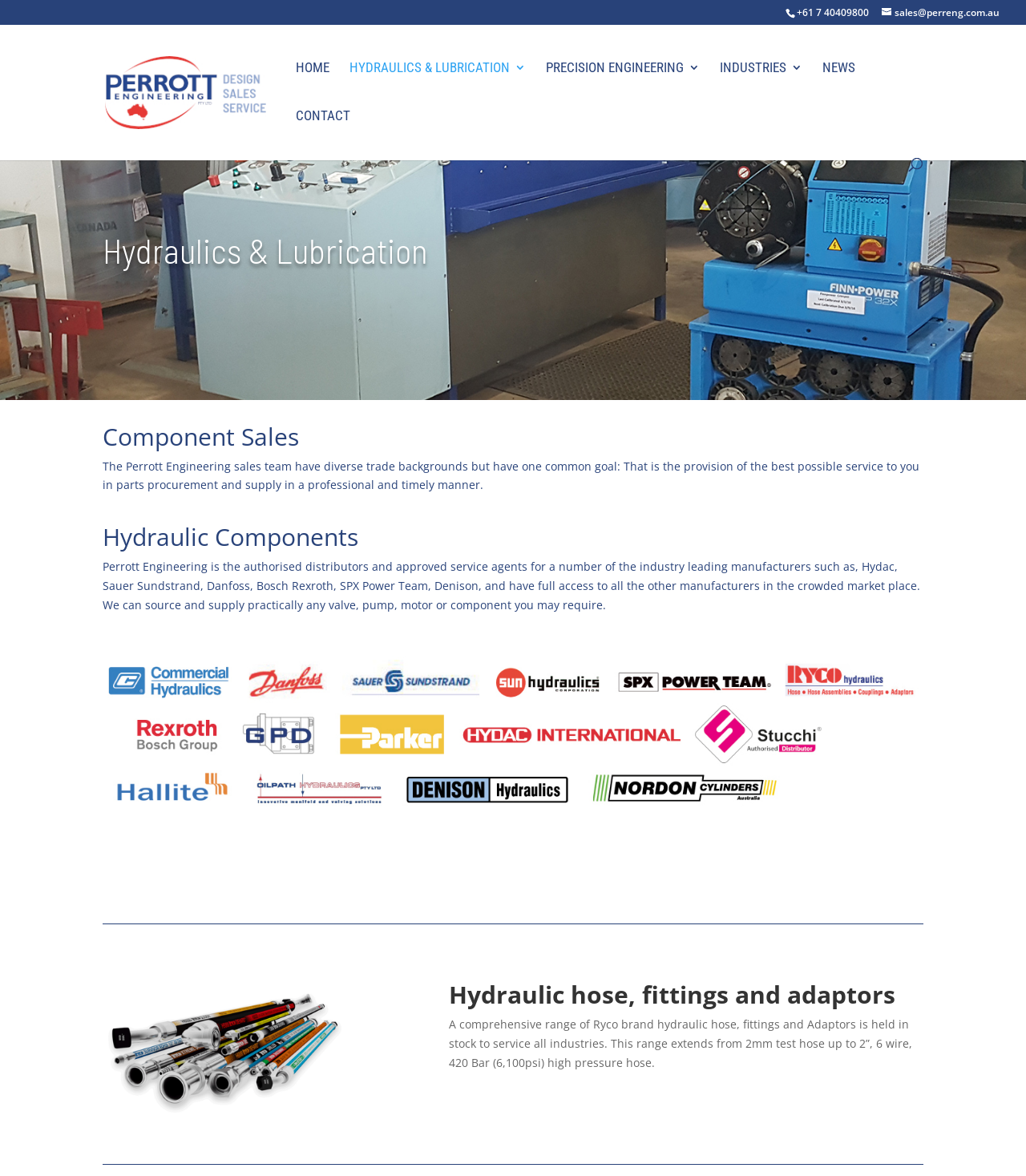Using the webpage screenshot and the element description Industries, determine the bounding box coordinates. Specify the coordinates in the format (top-left x, top-left y, bottom-right x, bottom-right y) with values ranging from 0 to 1.

[0.702, 0.052, 0.782, 0.093]